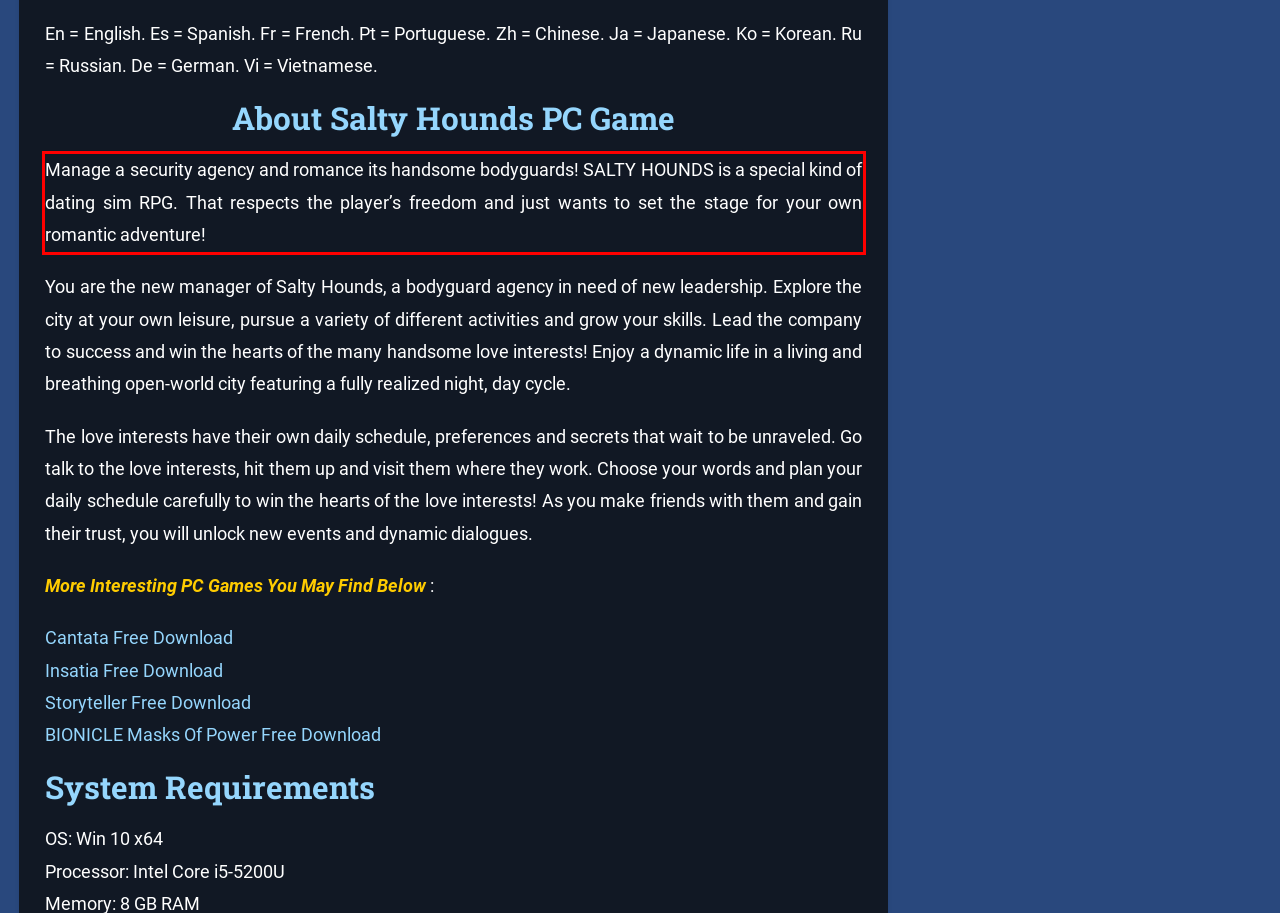Please extract the text content within the red bounding box on the webpage screenshot using OCR.

Manage a security agency and romance its handsome bodyguards! SALTY HOUNDS is a special kind of dating sim RPG. That respects the player’s freedom and just wants to set the stage for your own romantic adventure!